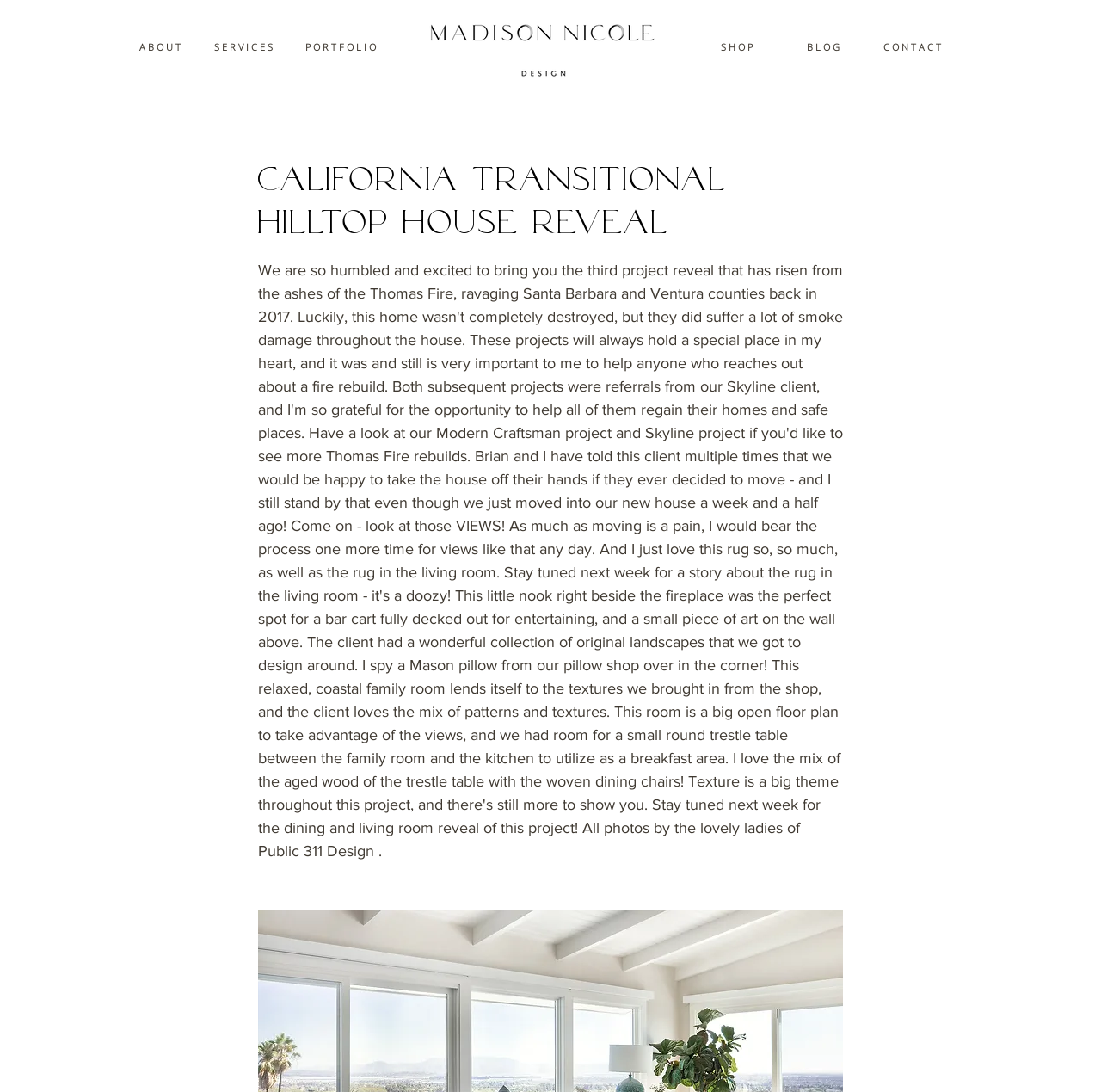How many main navigation links are there?
Refer to the image and give a detailed response to the question.

I counted the main navigation links at the top of the webpage, which are 'A B O U T', 'S E R V I C E S', 'P O R T F O L I O', 'S H O P', 'B L O G', and 'C O N T A C T'. There are six links in total.